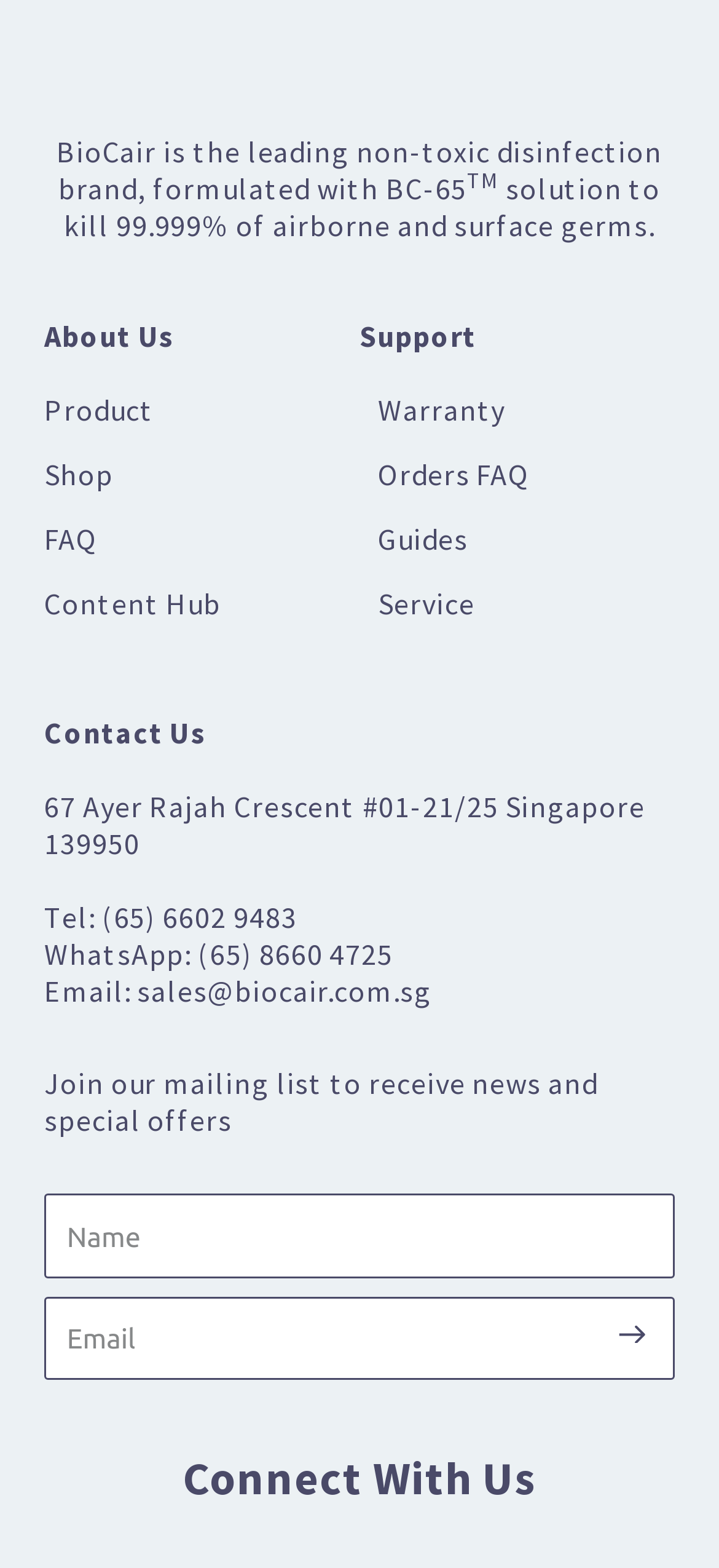What is the address of the company?
Using the image, give a concise answer in the form of a single word or short phrase.

67 Ayer Rajah Crescent #01-21/25 Singapore 139950